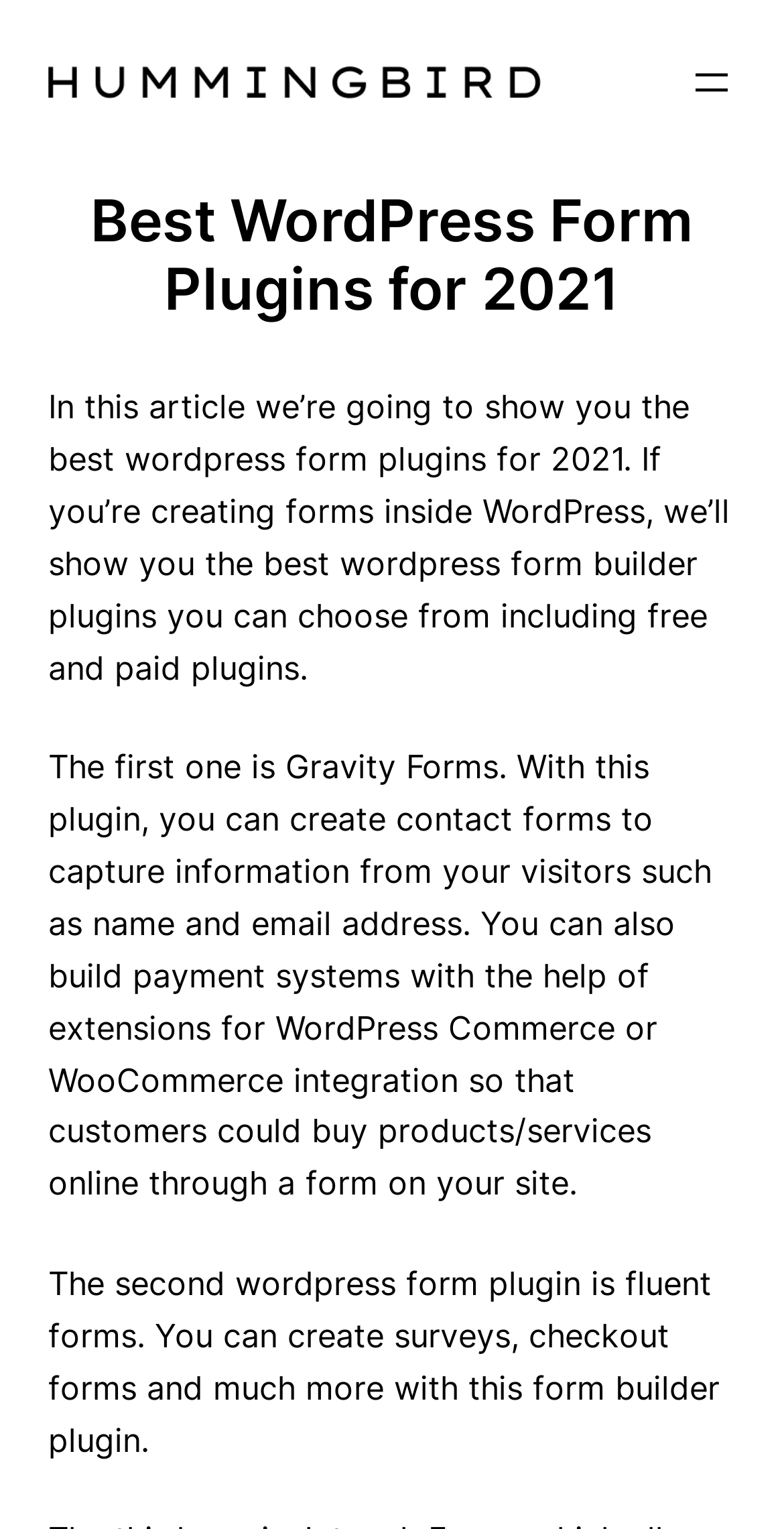What type of content is this webpage about?
Look at the image and answer the question using a single word or phrase.

WordPress plugins